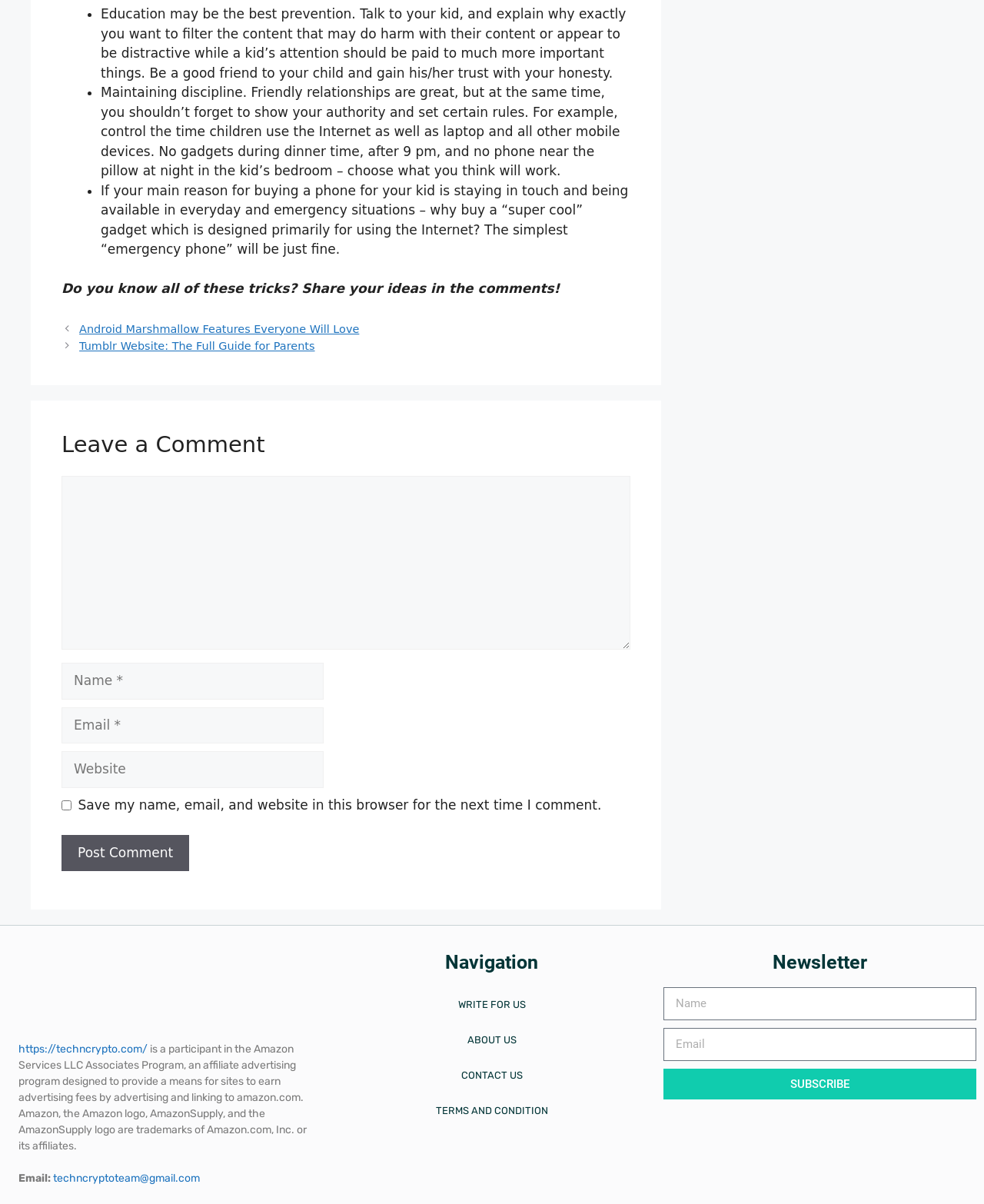Locate the bounding box coordinates of the element that needs to be clicked to carry out the instruction: "Post a comment". The coordinates should be given as four float numbers ranging from 0 to 1, i.e., [left, top, right, bottom].

[0.062, 0.693, 0.192, 0.724]